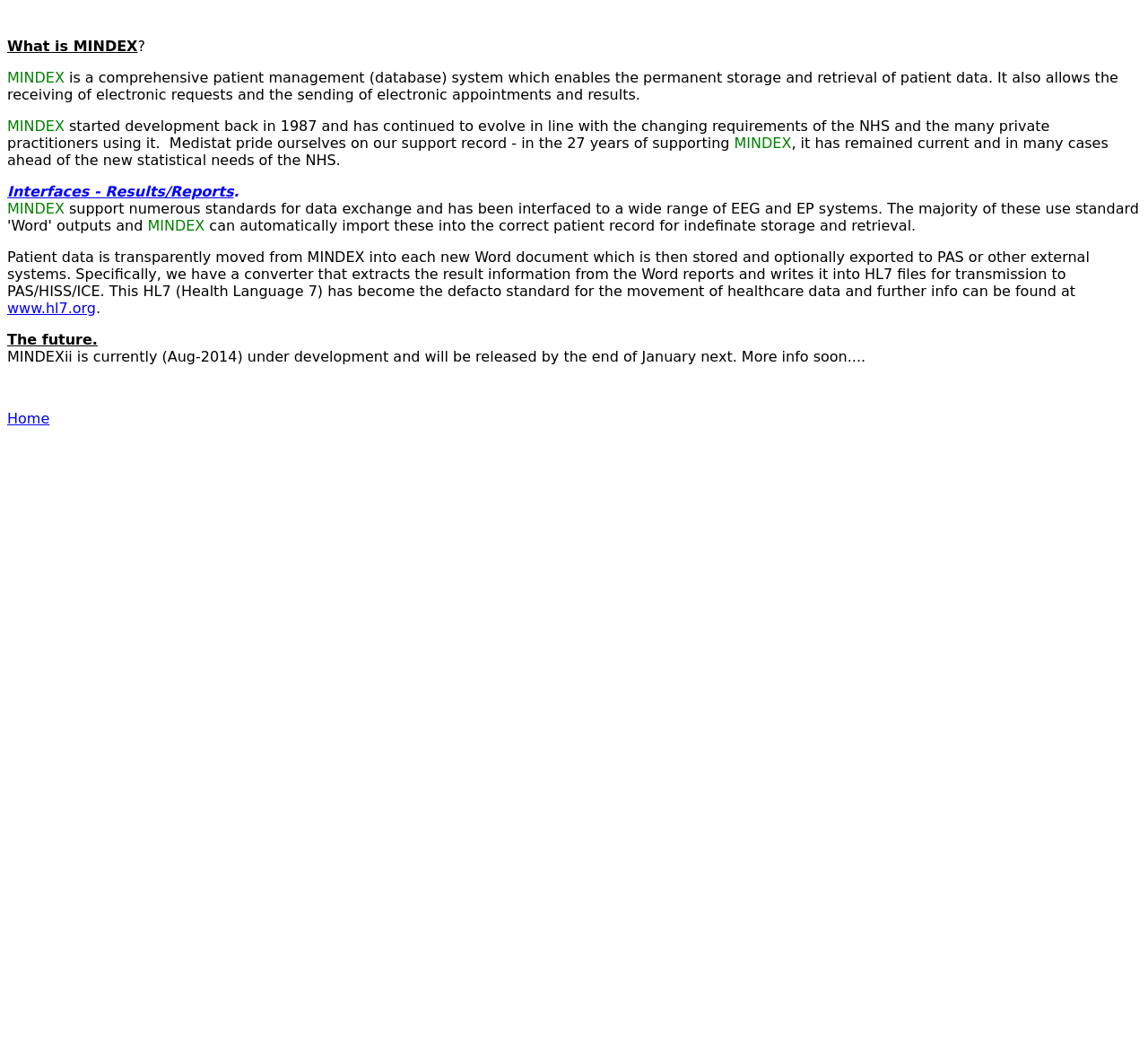Using the image as a reference, answer the following question in as much detail as possible:
What is the standard for healthcare data movement?

According to the text, HL7 (Health Language 7) has become the de facto standard for the movement of healthcare data, and further information can be found at www.hl7.org.